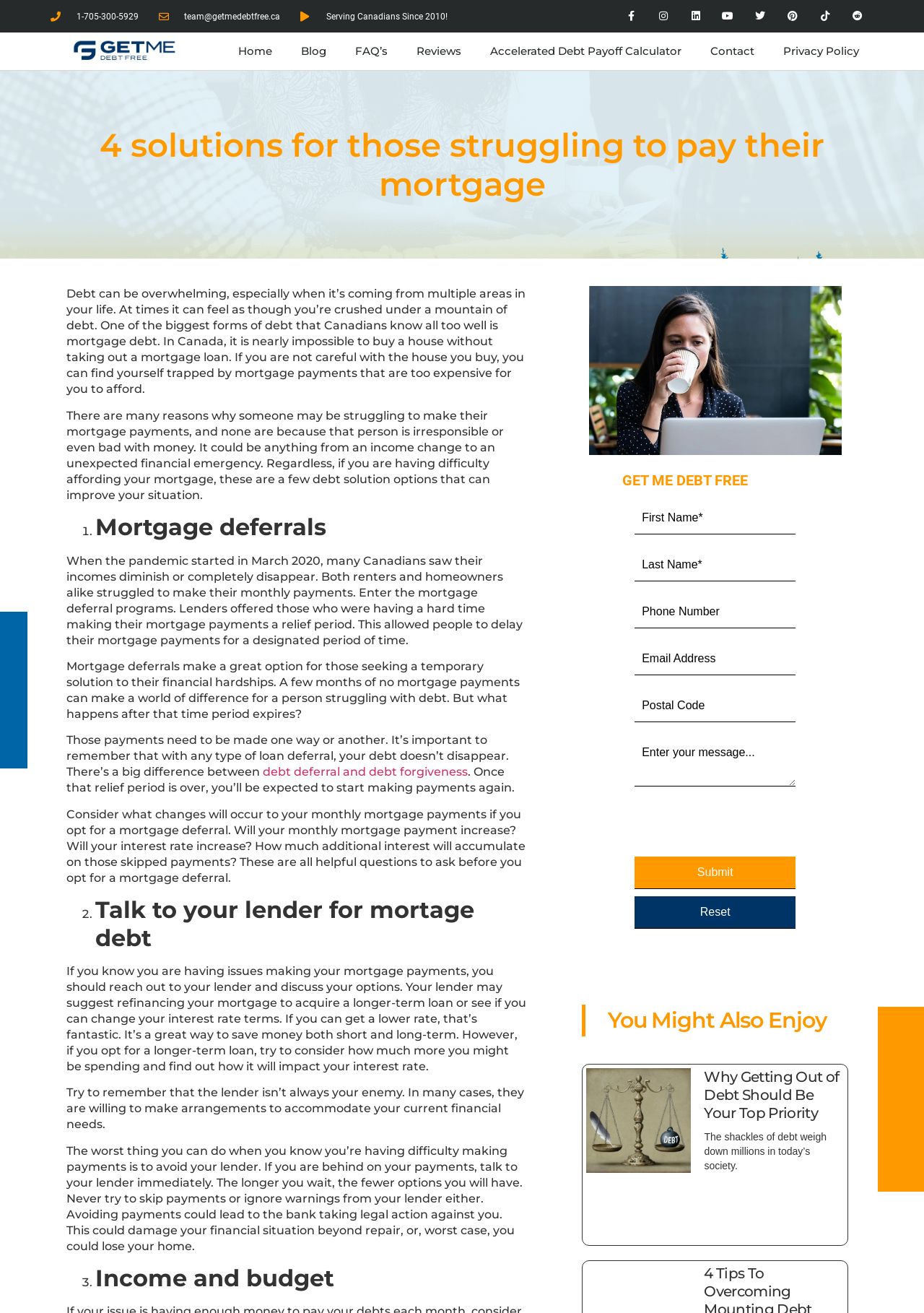Determine the bounding box coordinates of the region I should click to achieve the following instruction: "Call the phone number". Ensure the bounding box coordinates are four float numbers between 0 and 1, i.e., [left, top, right, bottom].

[0.082, 0.009, 0.15, 0.016]